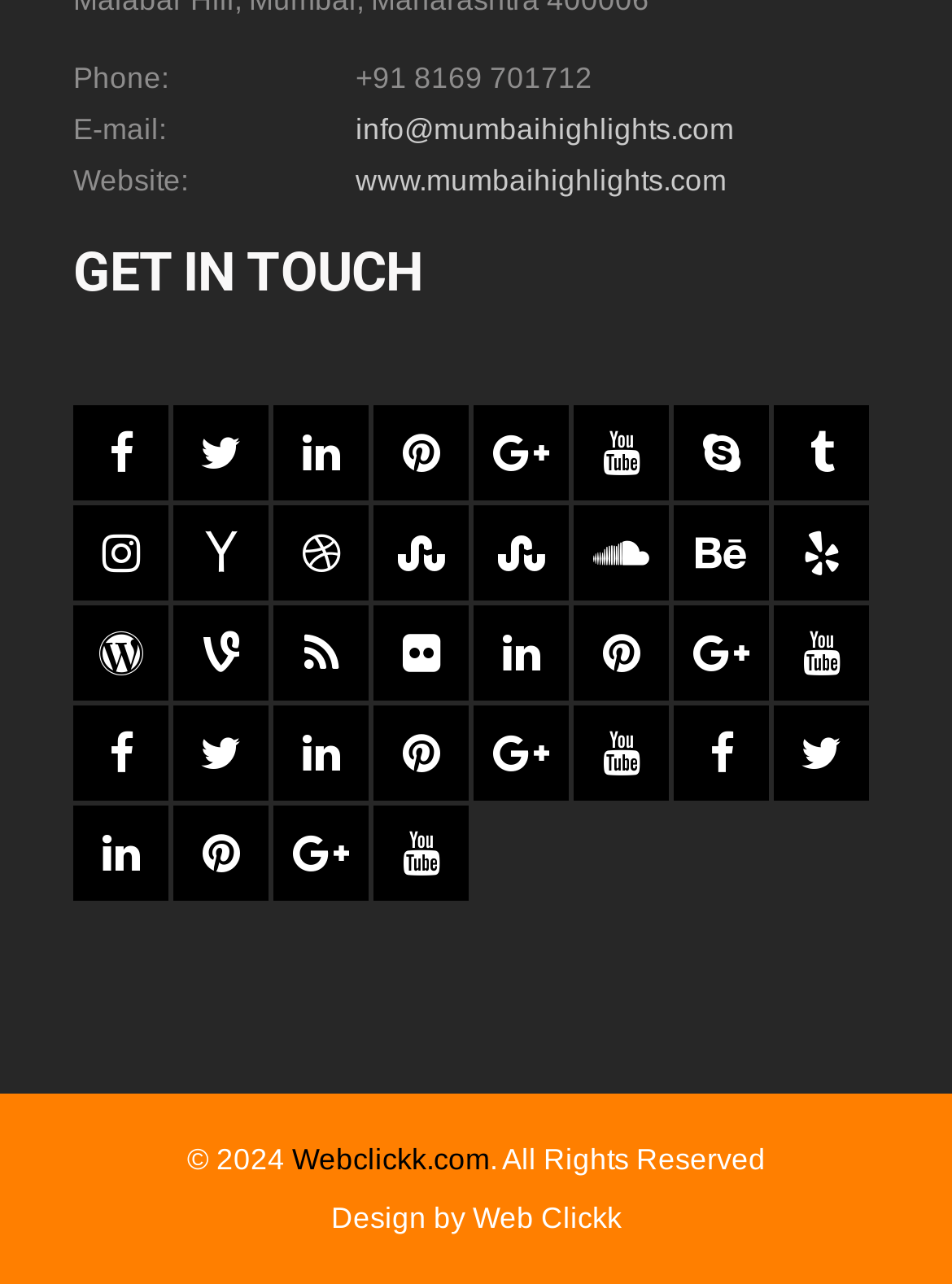Please locate the bounding box coordinates of the region I need to click to follow this instruction: "Check the copyright information".

[0.196, 0.889, 0.306, 0.915]